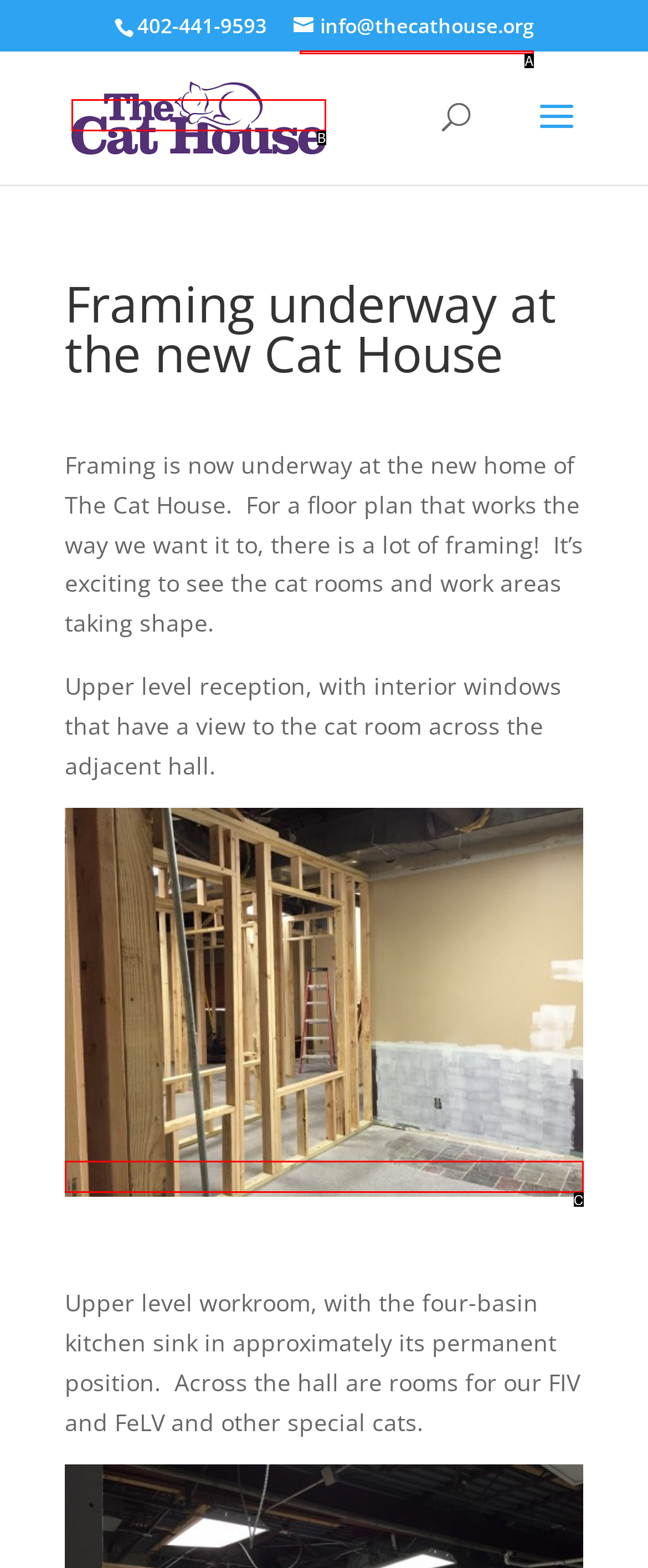Match the description: alt="The Cat House" to the appropriate HTML element. Respond with the letter of your selected option.

B